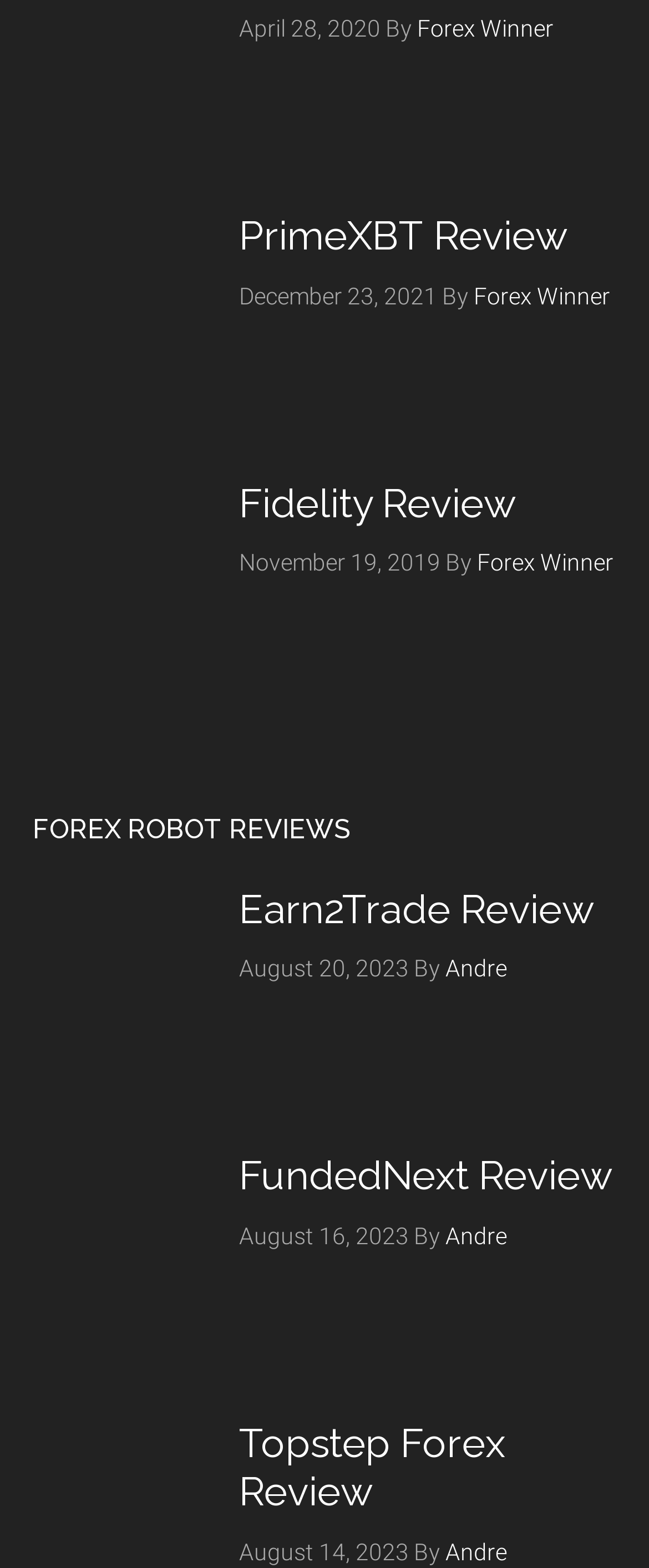Can you provide the bounding box coordinates for the element that should be clicked to implement the instruction: "Check Fidelity Review"?

[0.05, 0.306, 0.95, 0.445]